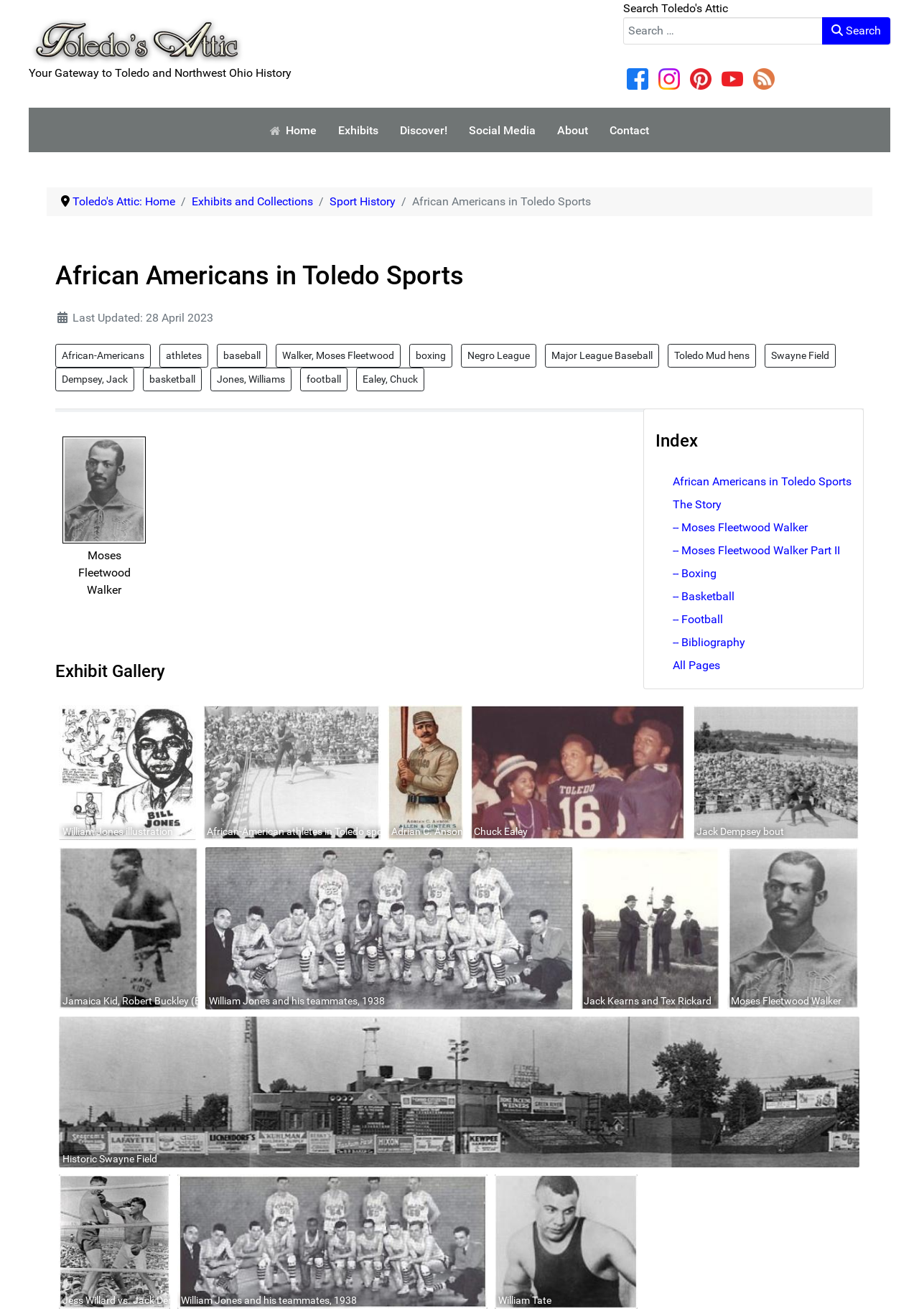Please locate the bounding box coordinates of the element's region that needs to be clicked to follow the instruction: "Visit Toledo's Attic Facebook Page". The bounding box coordinates should be provided as four float numbers between 0 and 1, i.e., [left, top, right, bottom].

[0.678, 0.054, 0.709, 0.065]